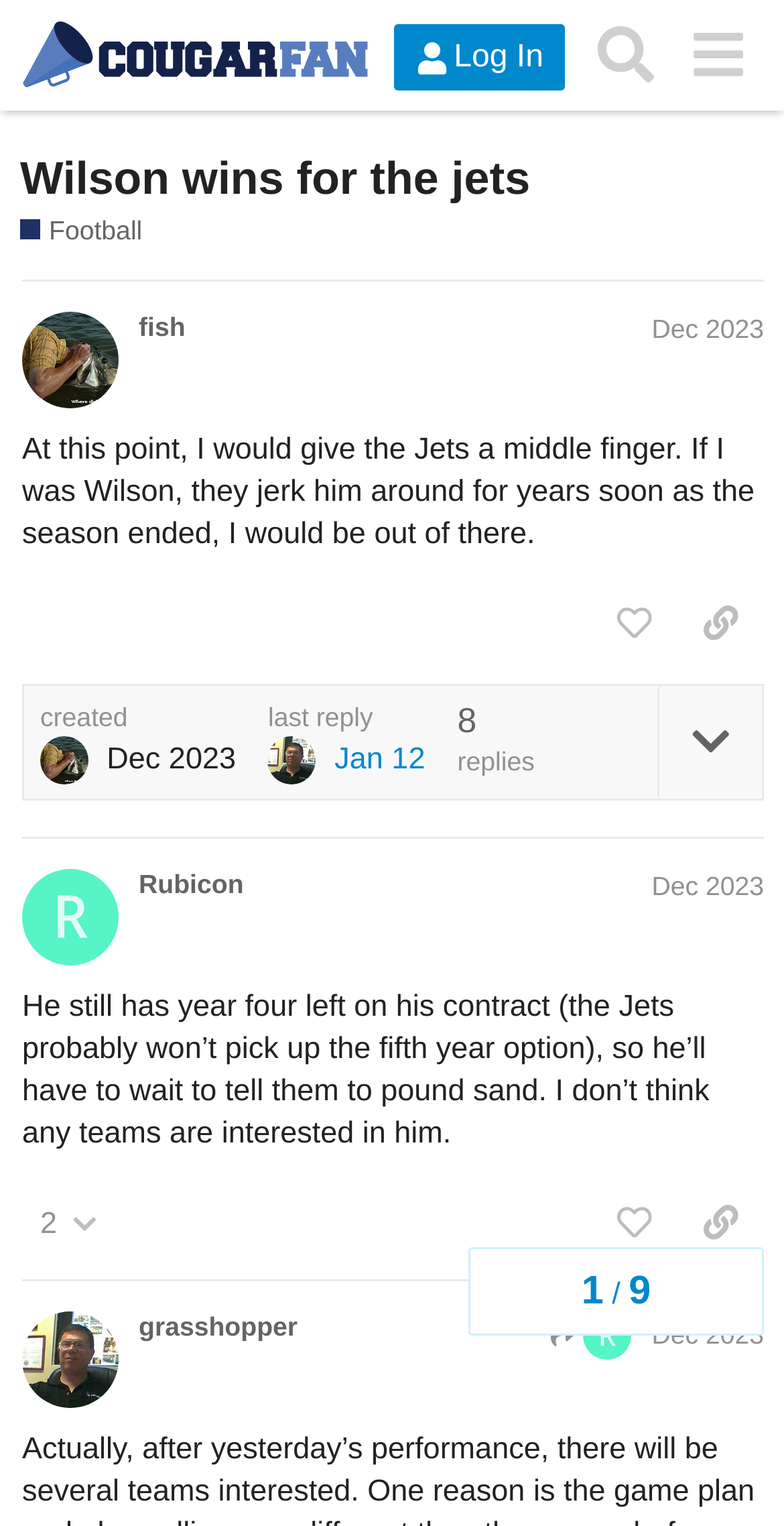Please give a succinct answer using a single word or phrase:
What is the purpose of the 'like this post' button?

To like a post